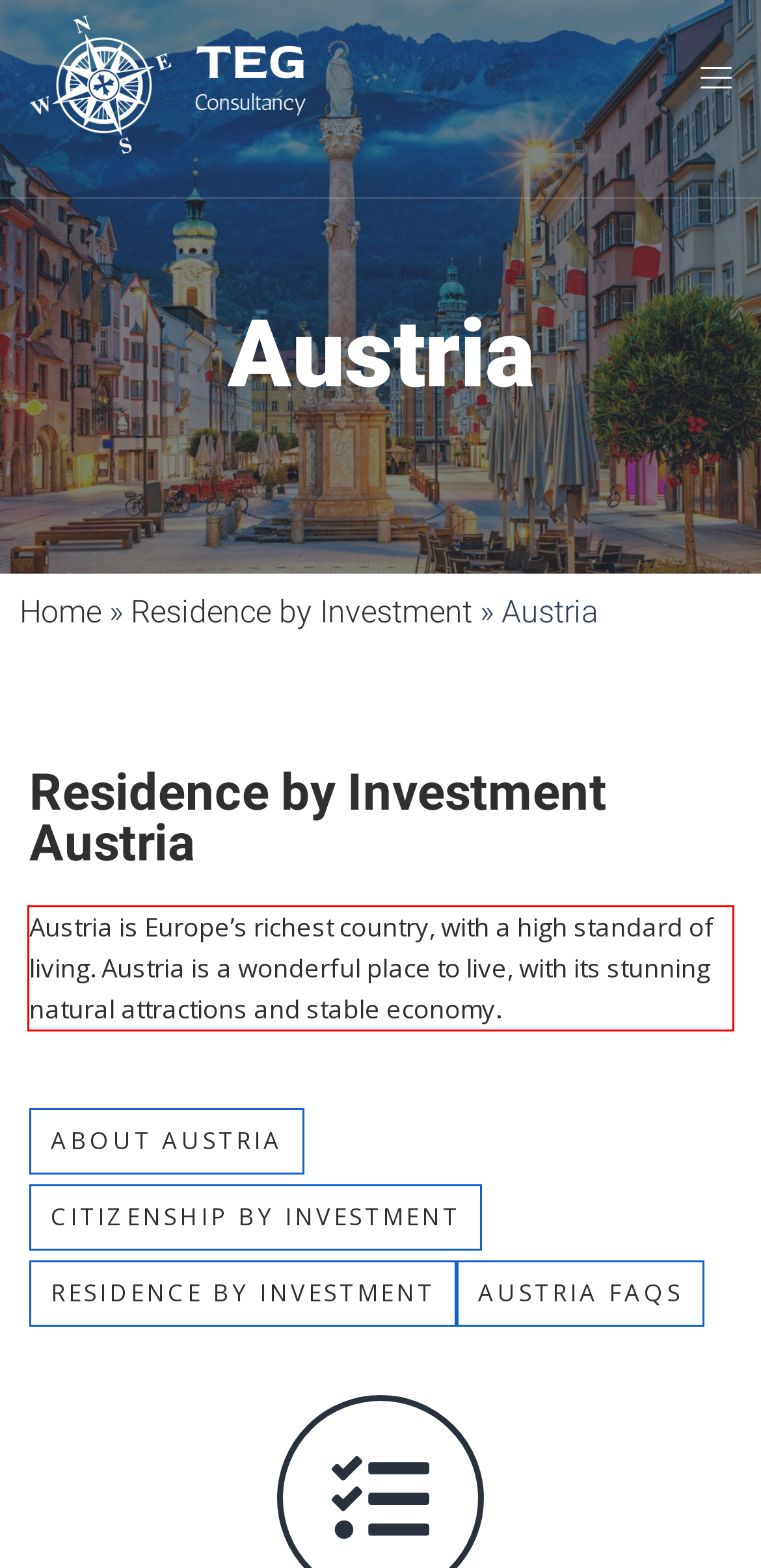Given a screenshot of a webpage containing a red rectangle bounding box, extract and provide the text content found within the red bounding box.

Austria is Europe’s richest country, with a high standard of living. Austria is a wonderful place to live, with its stunning natural attractions and stable economy.